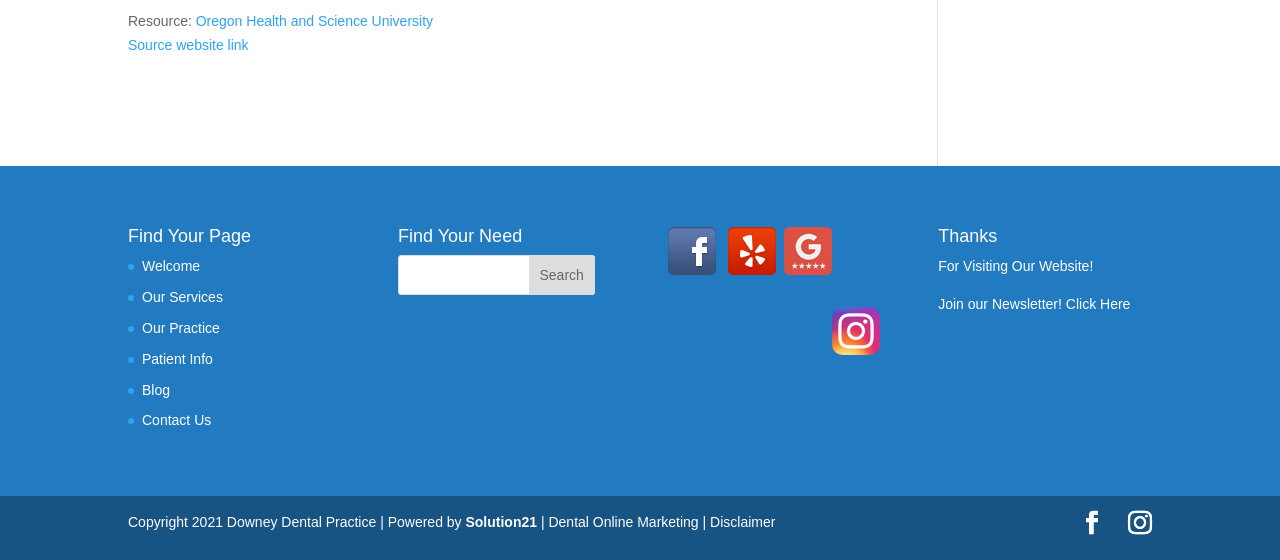Locate the bounding box coordinates of the element you need to click to accomplish the task described by this instruction: "View Facebook profile".

[0.522, 0.468, 0.559, 0.497]